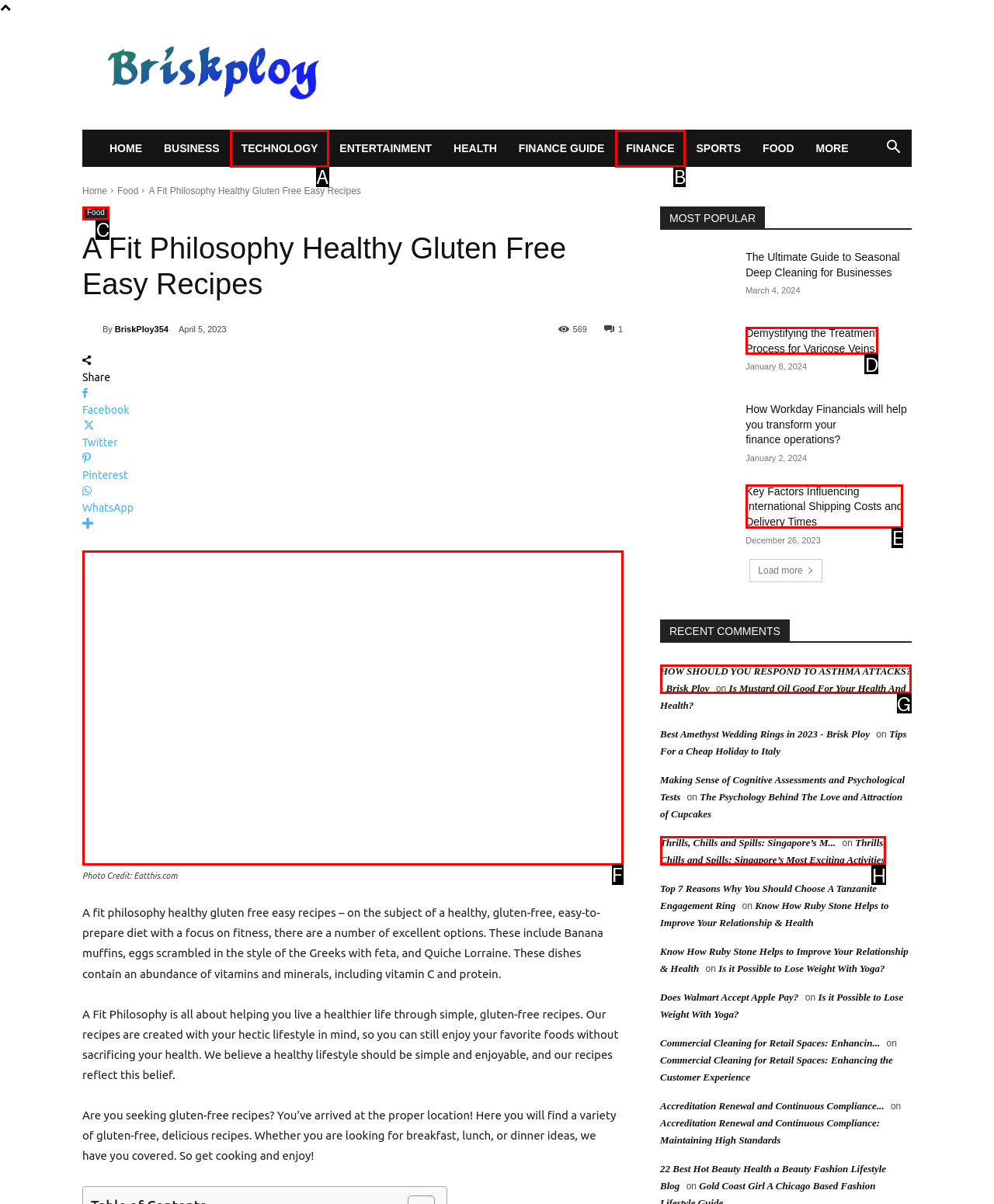Point out the HTML element that matches the following description: parent_node: Photo Credit: Eatthis.com
Answer with the letter from the provided choices.

F